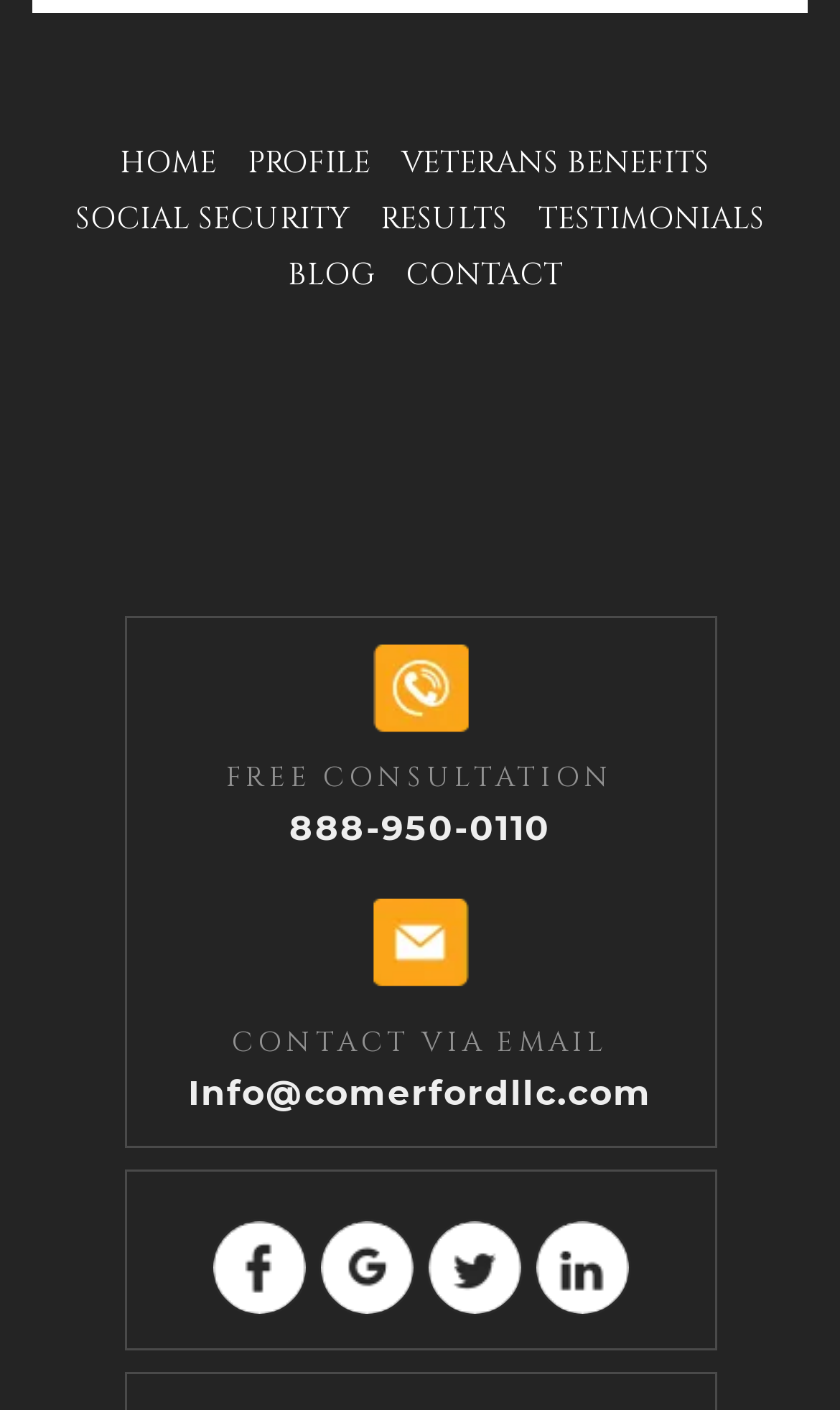Please determine the bounding box coordinates of the element's region to click in order to carry out the following instruction: "call 888-950-0110". The coordinates should be four float numbers between 0 and 1, i.e., [left, top, right, bottom].

[0.344, 0.572, 0.656, 0.601]